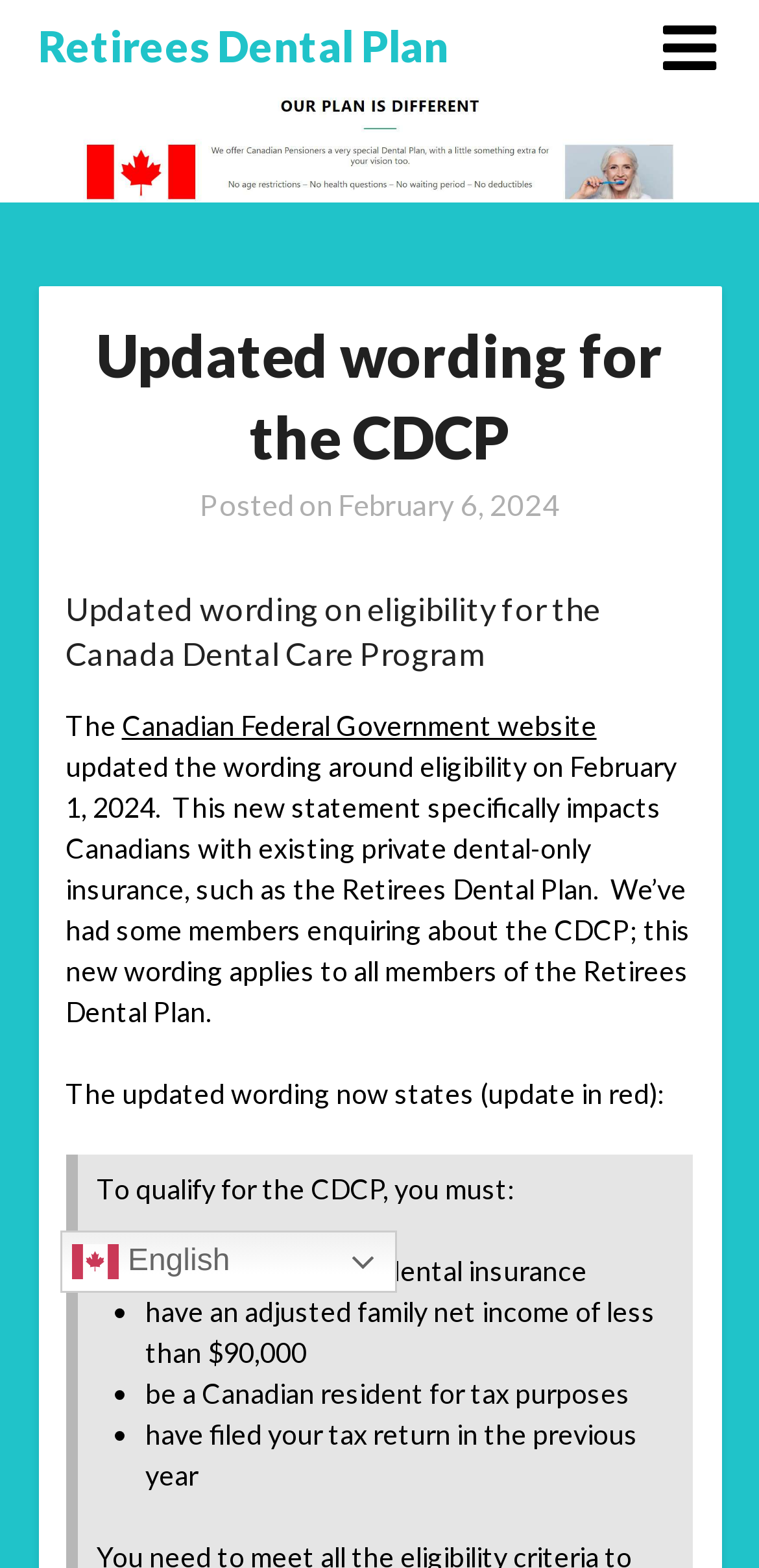Mark the bounding box of the element that matches the following description: "Canadian Federal Government website".

[0.16, 0.453, 0.786, 0.474]